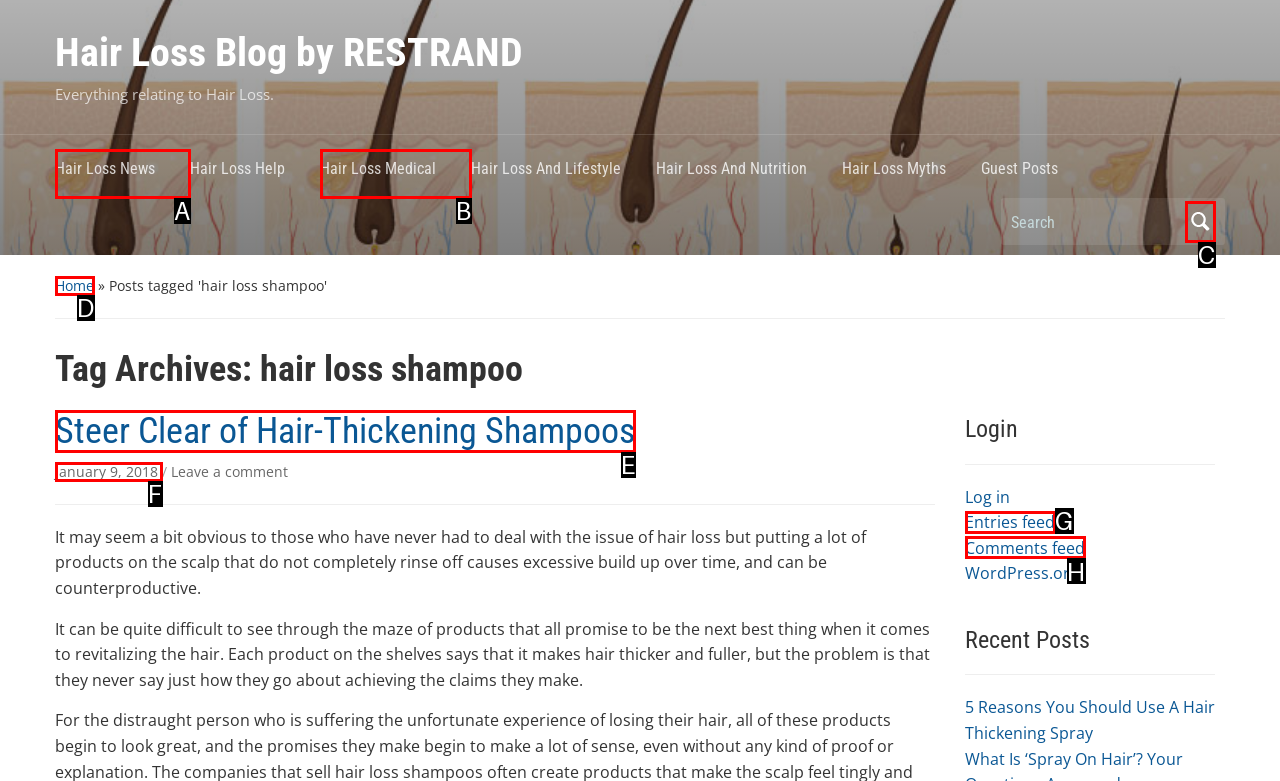Determine which option fits the following description: Home
Answer with the corresponding option's letter directly.

D